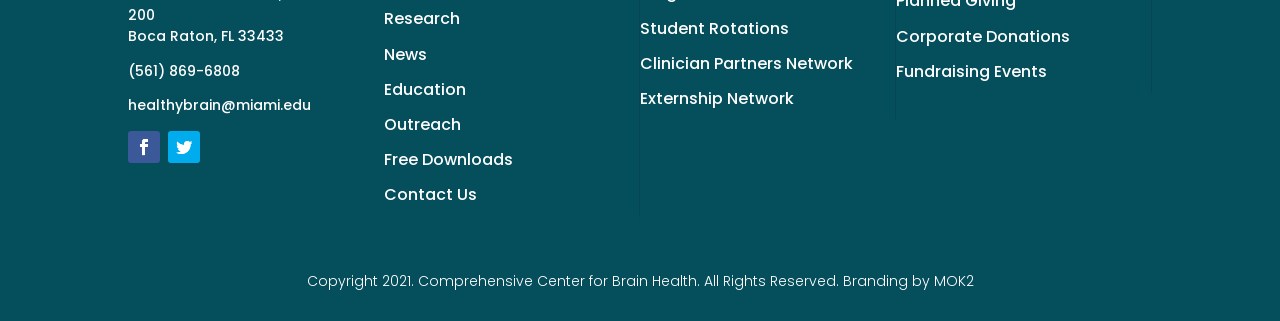Determine the bounding box coordinates of the clickable region to follow the instruction: "Send an email".

[0.1, 0.297, 0.243, 0.36]